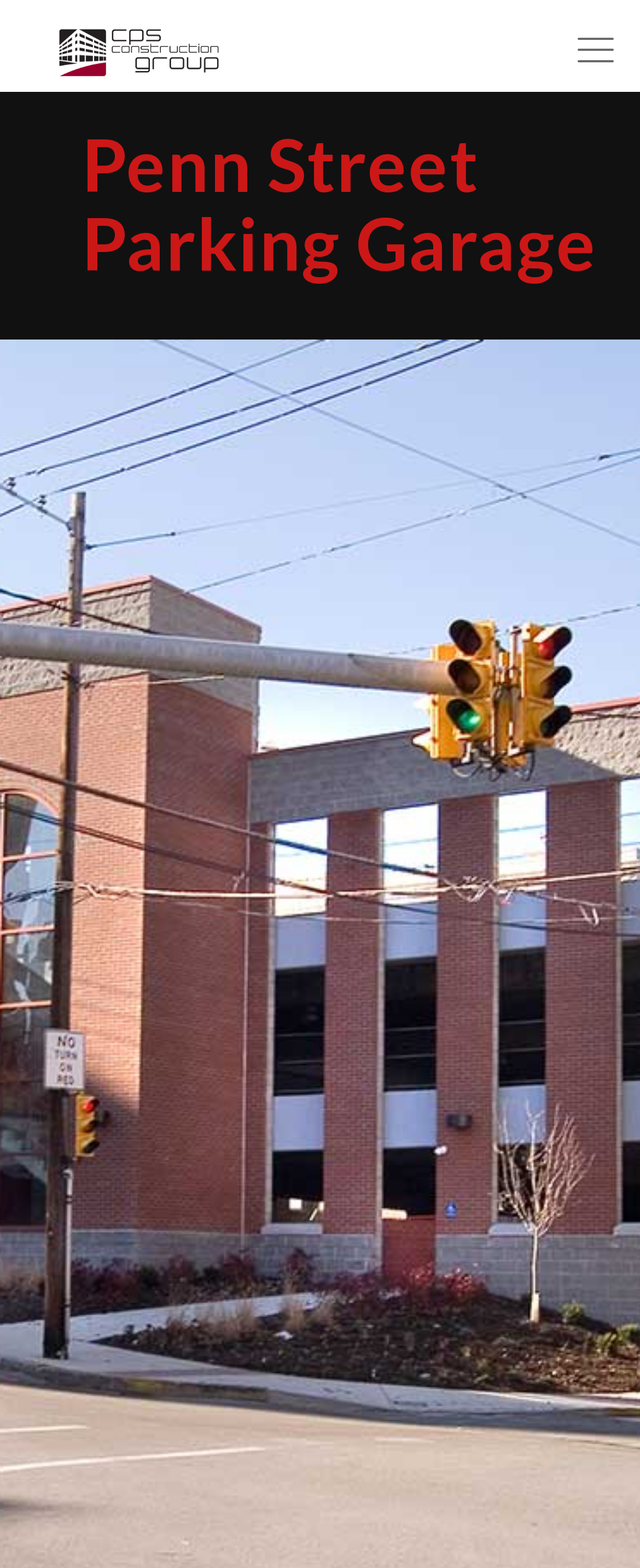For the element described, predict the bounding box coordinates as (top-left x, top-left y, bottom-right x, bottom-right y). All values should be between 0 and 1. Element description: aria-label="mobile menu"

[0.887, 0.014, 0.974, 0.049]